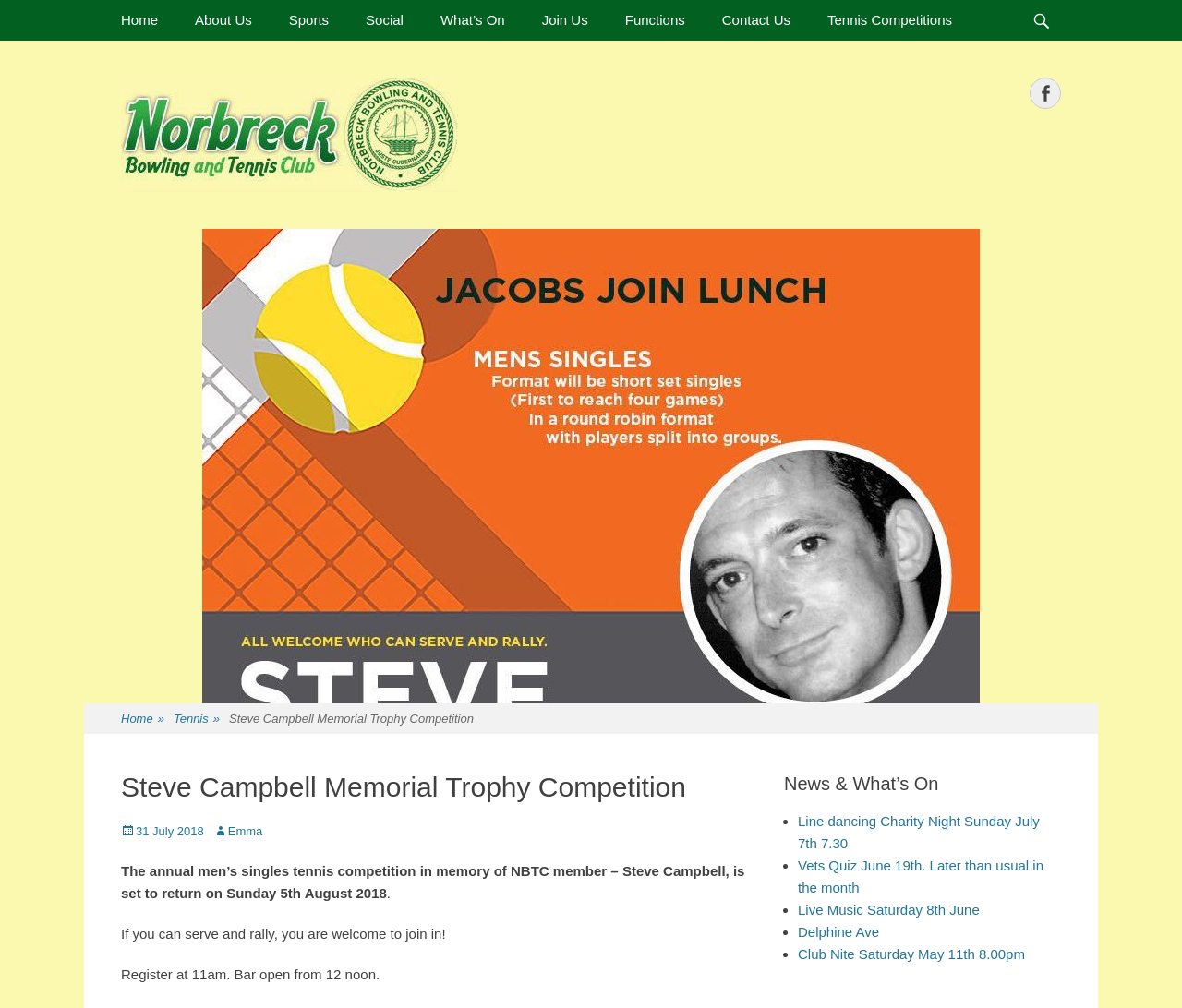Locate the bounding box coordinates of the area that needs to be clicked to fulfill the following instruction: "Click on the 'Home' link". The coordinates should be in the format of four float numbers between 0 and 1, namely [left, top, right, bottom].

[0.087, 0.0, 0.149, 0.04]